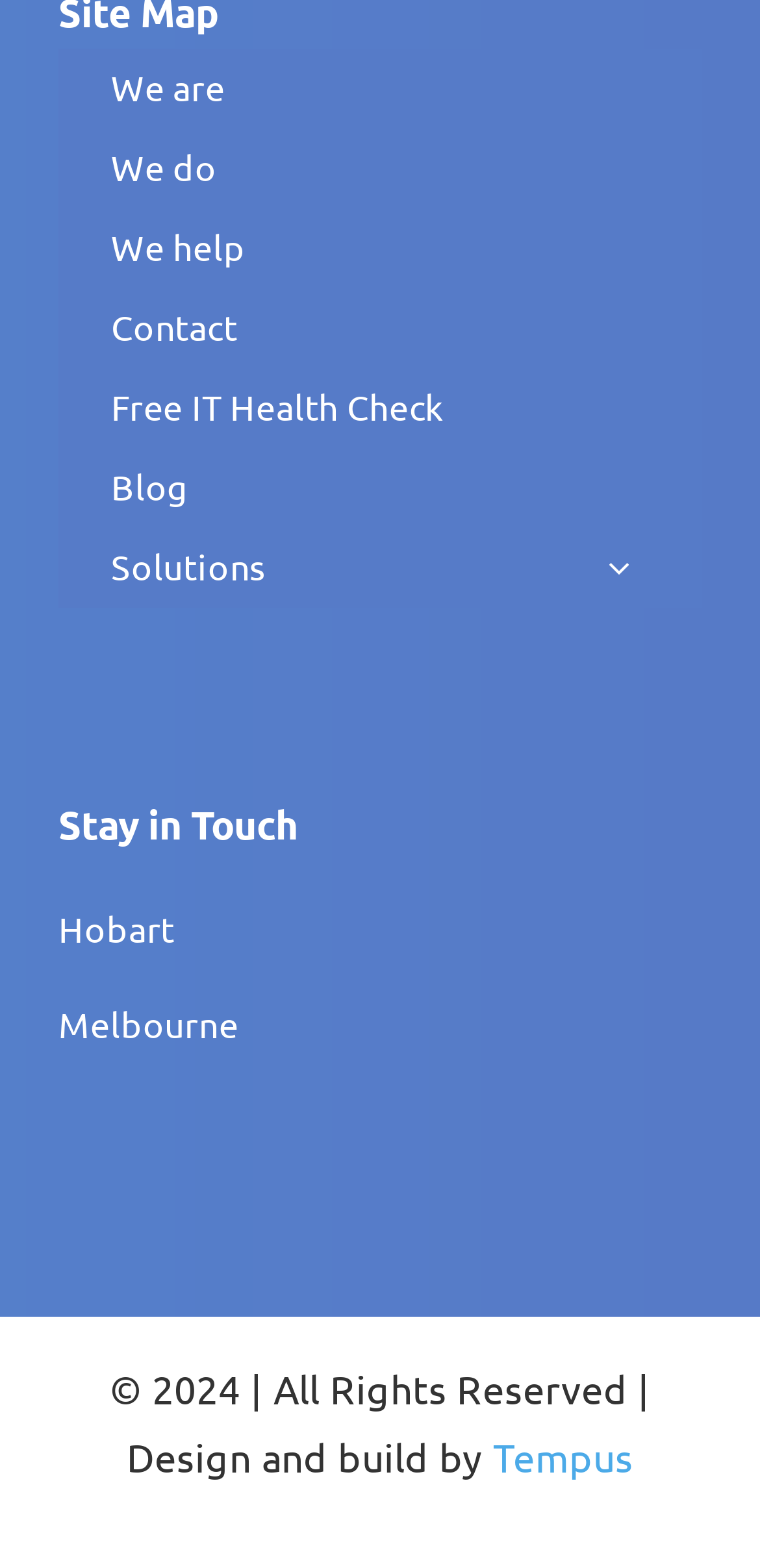Can you find the bounding box coordinates for the UI element given this description: "Careers"? Provide the coordinates as four float numbers between 0 and 1: [left, top, right, bottom].

None